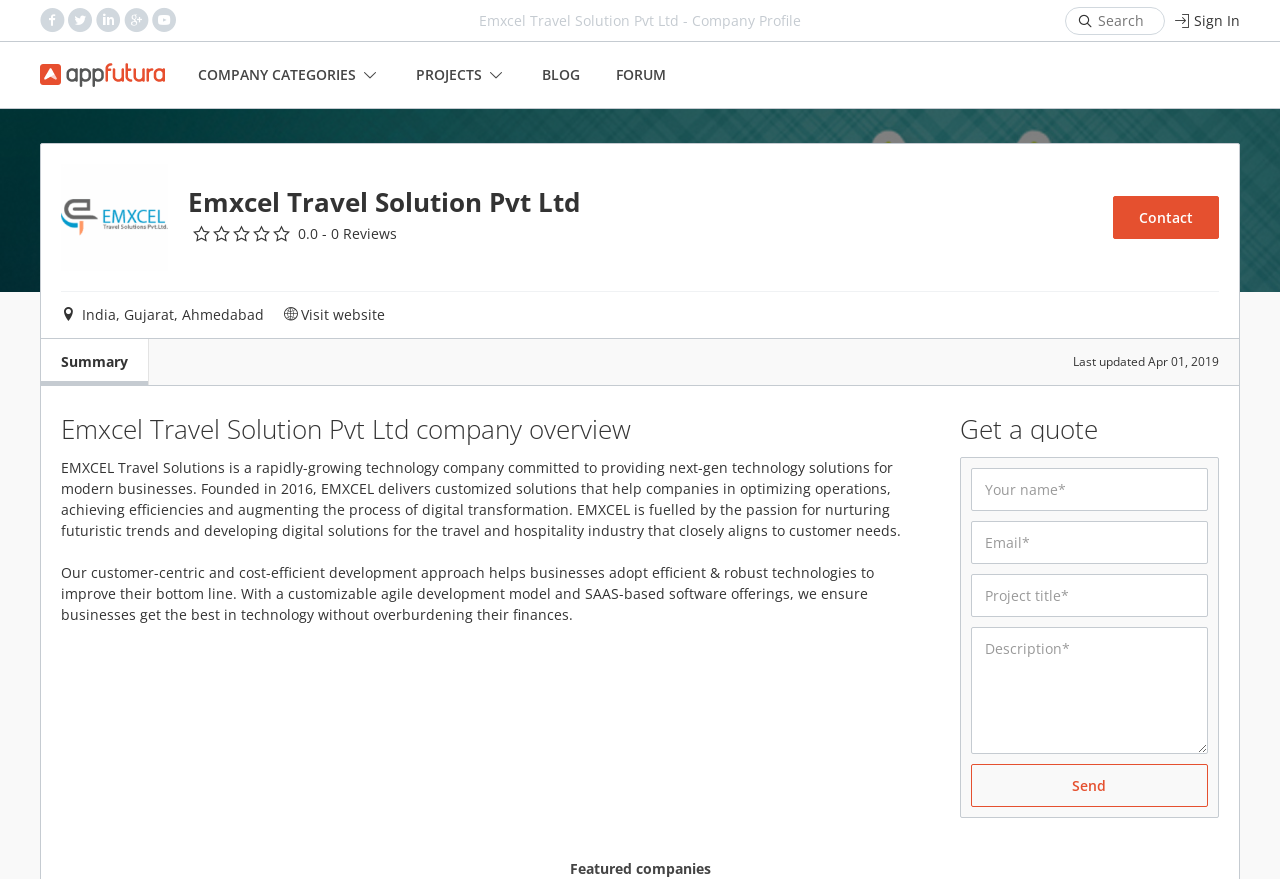Locate the bounding box coordinates of the clickable element to fulfill the following instruction: "Contact the company". Provide the coordinates as four float numbers between 0 and 1 in the format [left, top, right, bottom].

[0.87, 0.223, 0.952, 0.272]